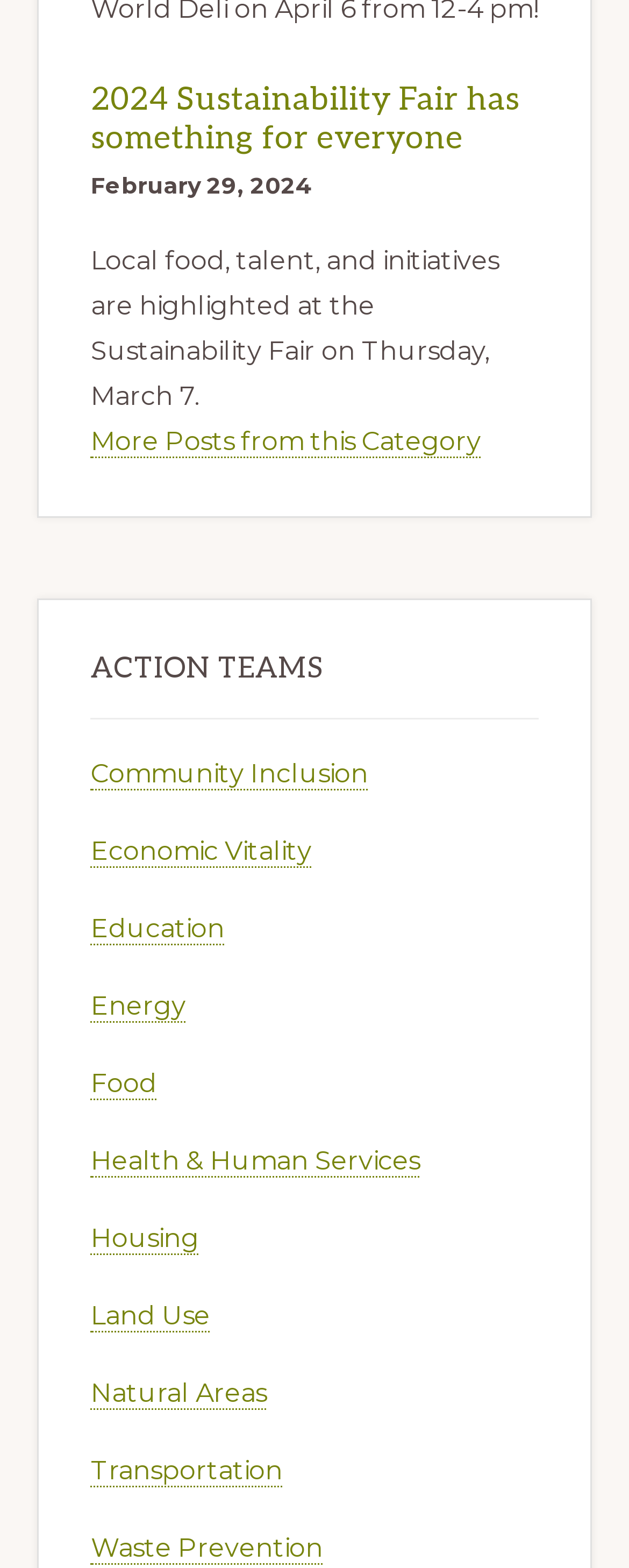Given the description "Health & Human Services", determine the bounding box of the corresponding UI element.

[0.145, 0.731, 0.668, 0.751]